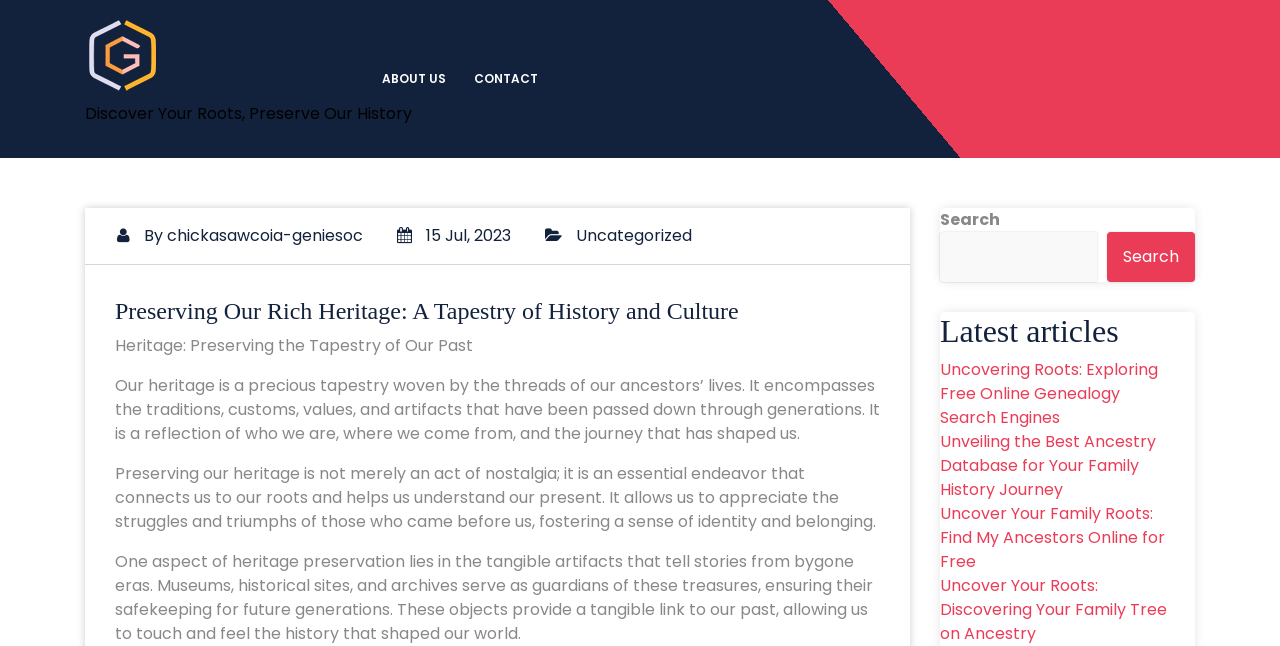Please locate the bounding box coordinates of the element that should be clicked to achieve the given instruction: "Read the latest article 'Uncovering Roots: Exploring Free Online Genealogy Search Engines'".

[0.734, 0.555, 0.905, 0.665]